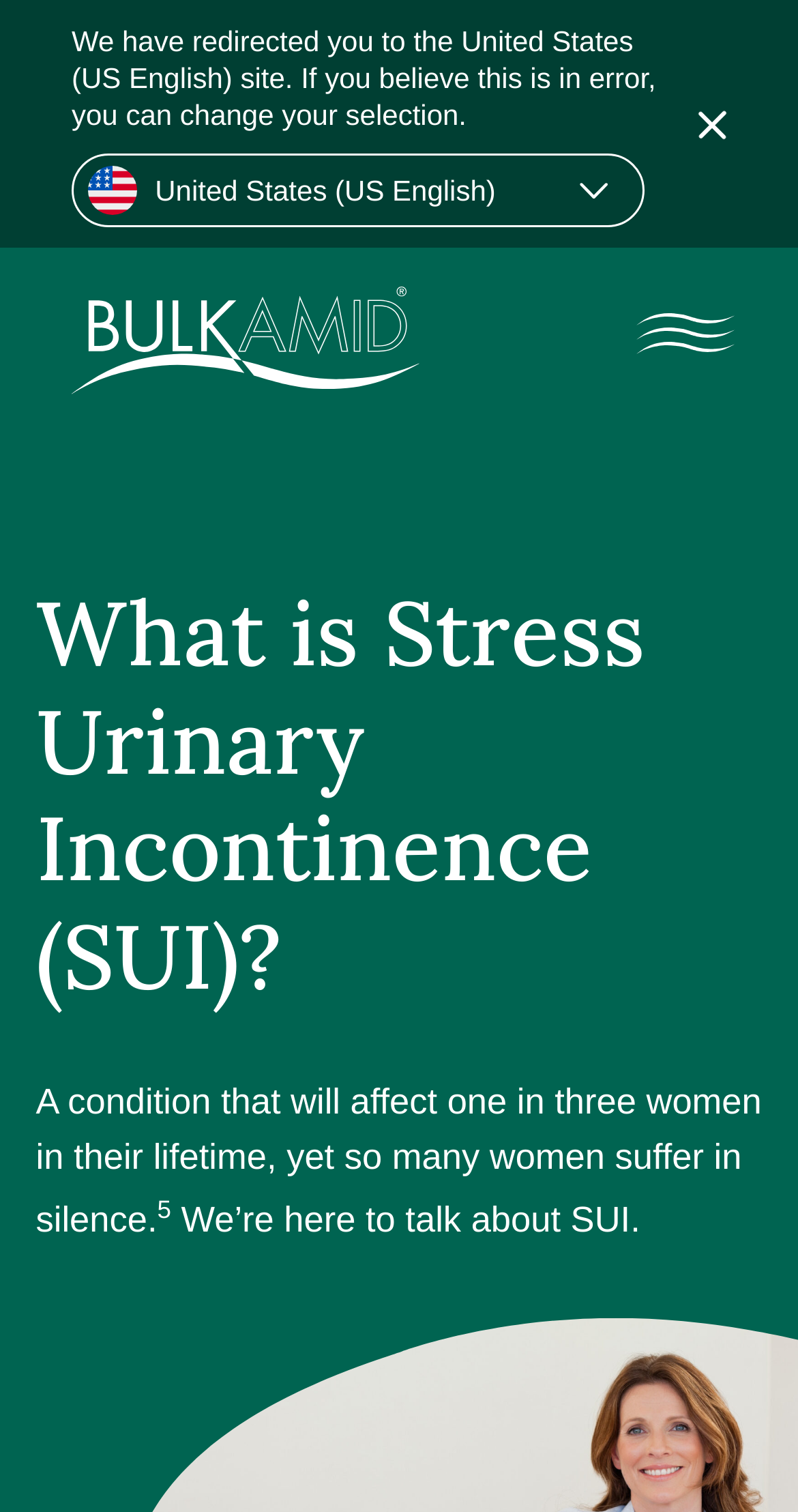Locate the bounding box coordinates of the element that should be clicked to execute the following instruction: "Click on WAISN - Immigrant Network".

None